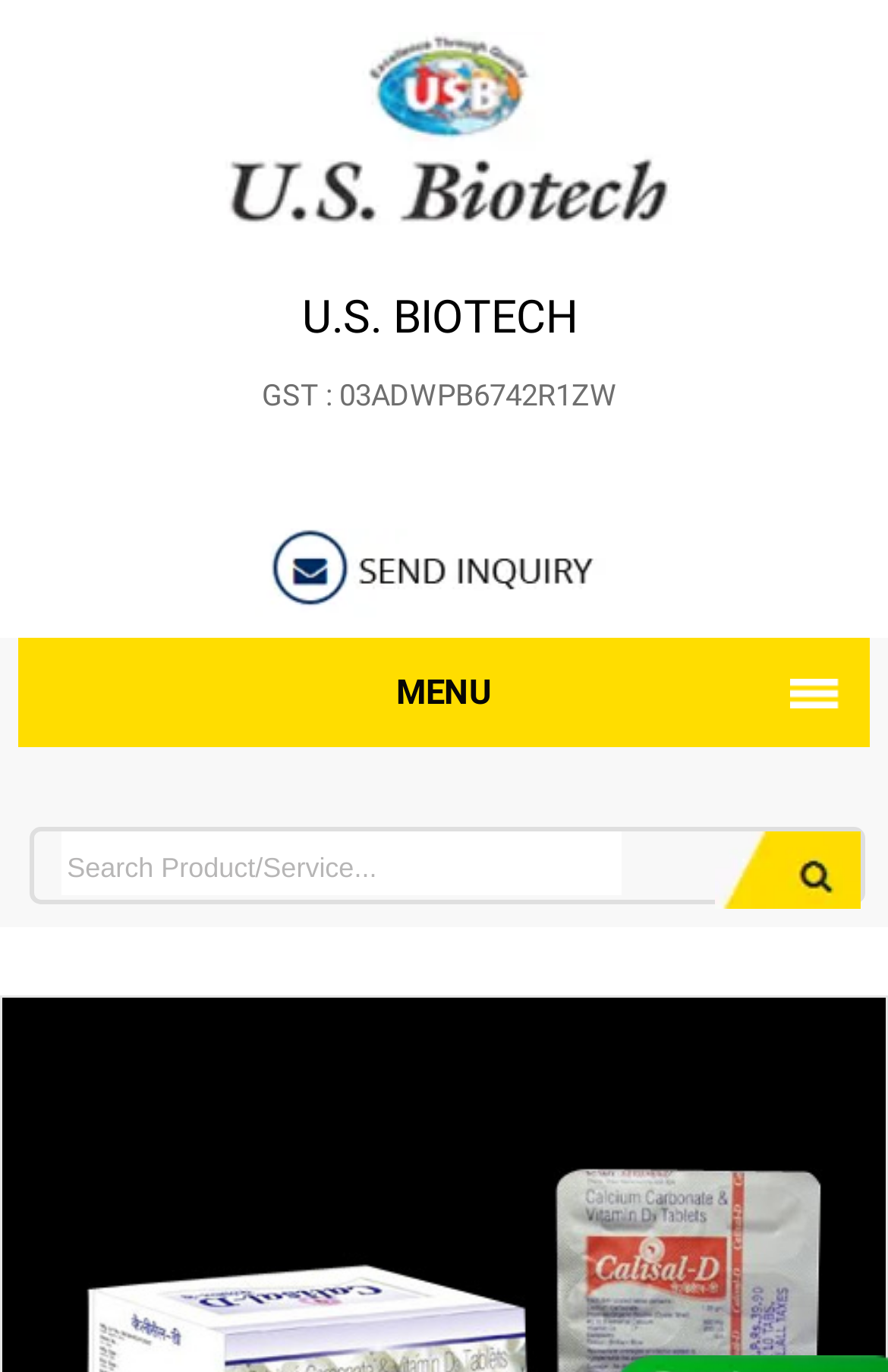Where is the company located?
Refer to the image and provide a one-word or short phrase answer.

Ludhiana, India